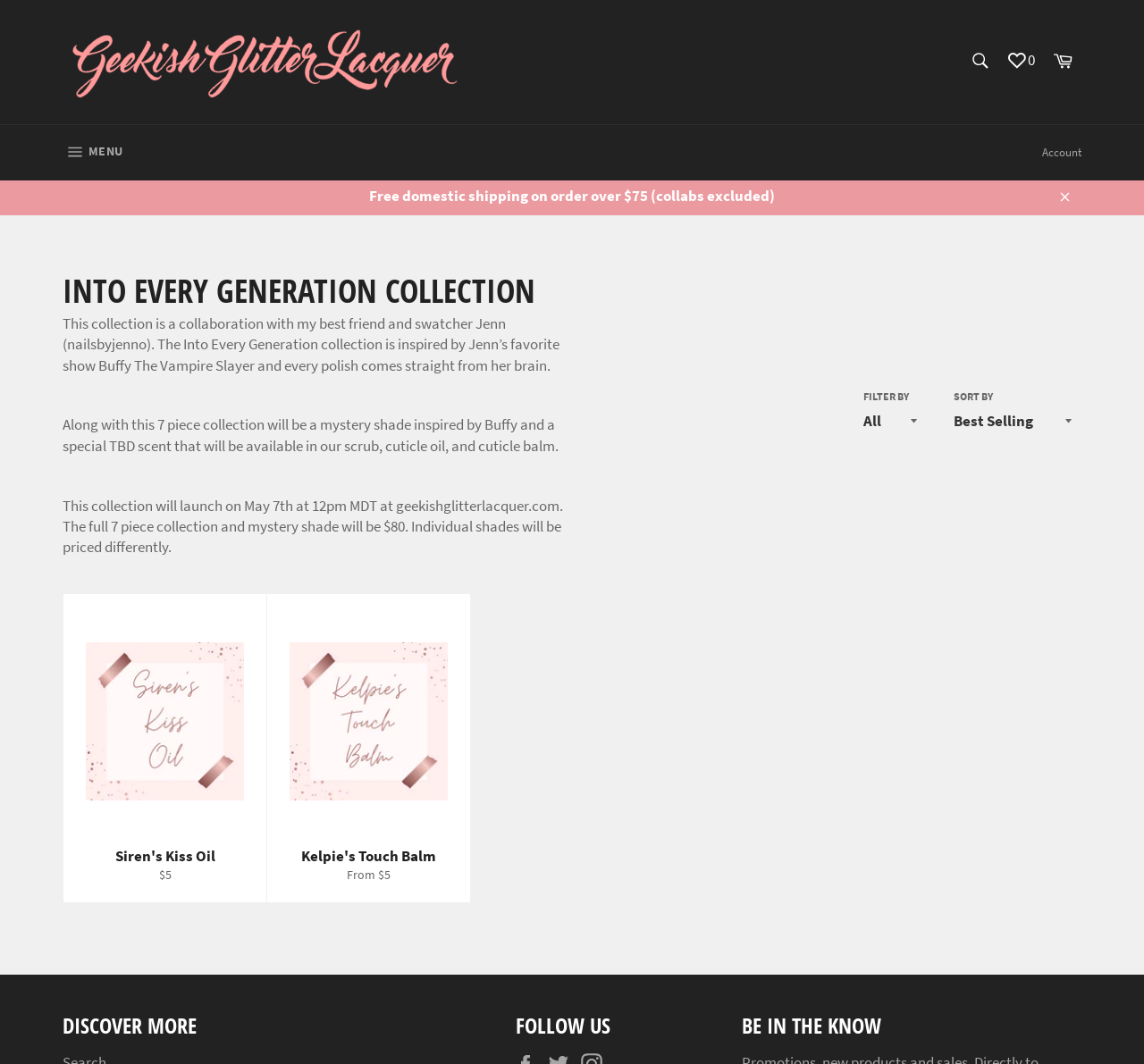Determine the bounding box coordinates of the clickable region to execute the instruction: "Sort products by price". The coordinates should be four float numbers between 0 and 1, denoted as [left, top, right, bottom].

[0.828, 0.383, 0.945, 0.414]